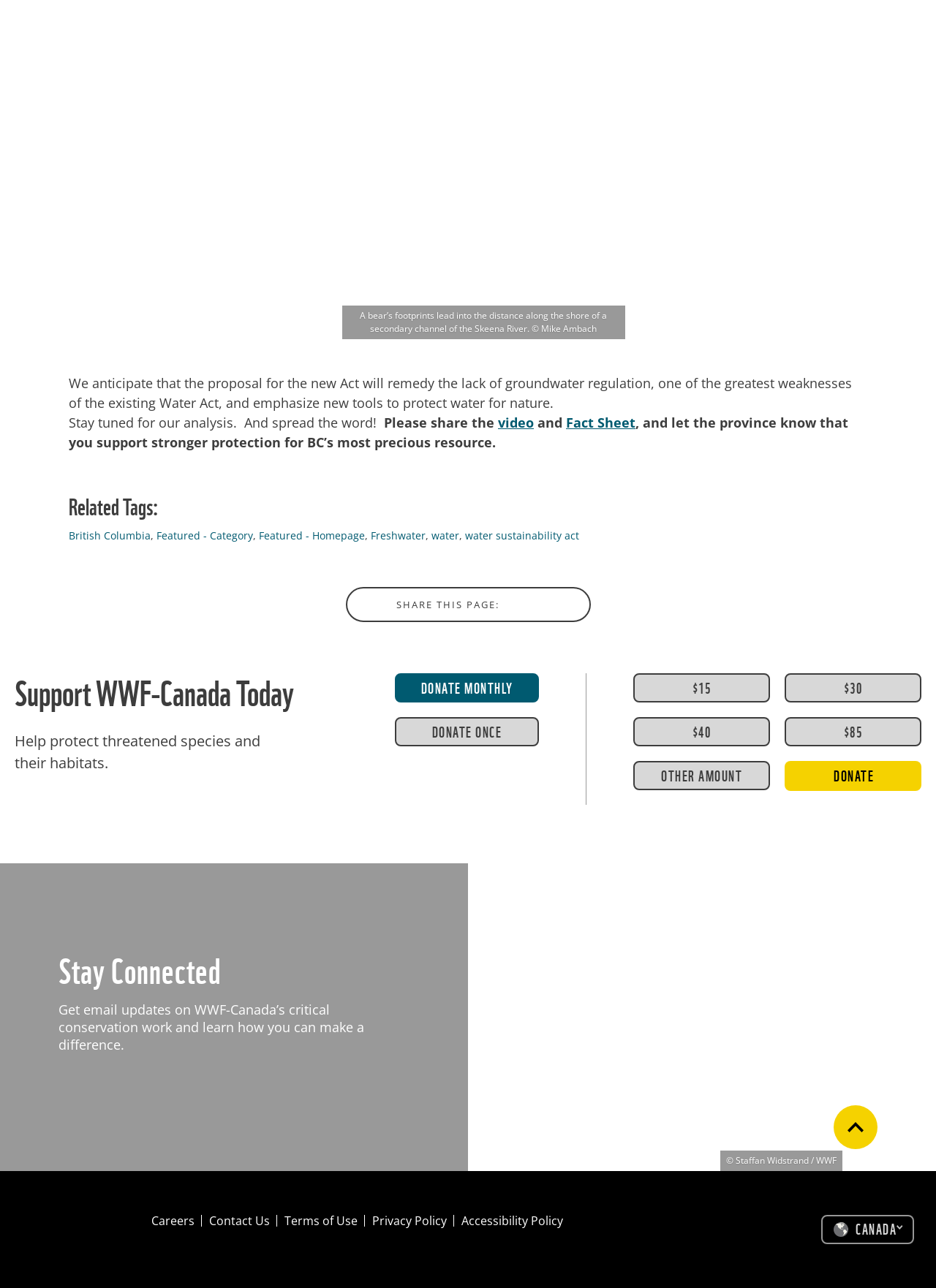Predict the bounding box coordinates of the UI element that matches this description: "Home". The coordinates should be in the format [left, top, right, bottom] with each value between 0 and 1.

None